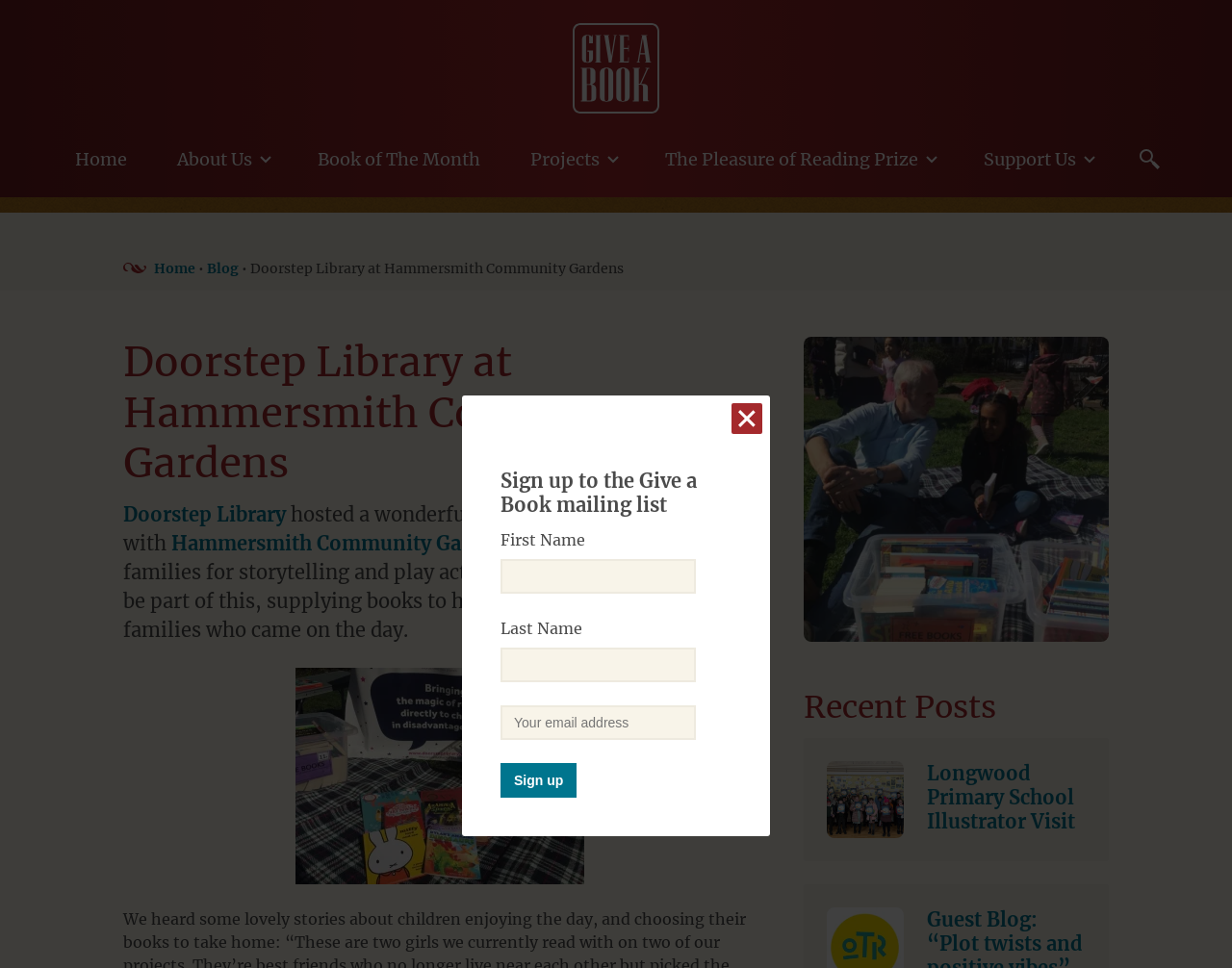Identify the bounding box coordinates of the region that needs to be clicked to carry out this instruction: "Sign up to the Give a Book mailing list". Provide these coordinates as four float numbers ranging from 0 to 1, i.e., [left, top, right, bottom].

[0.406, 0.788, 0.468, 0.824]